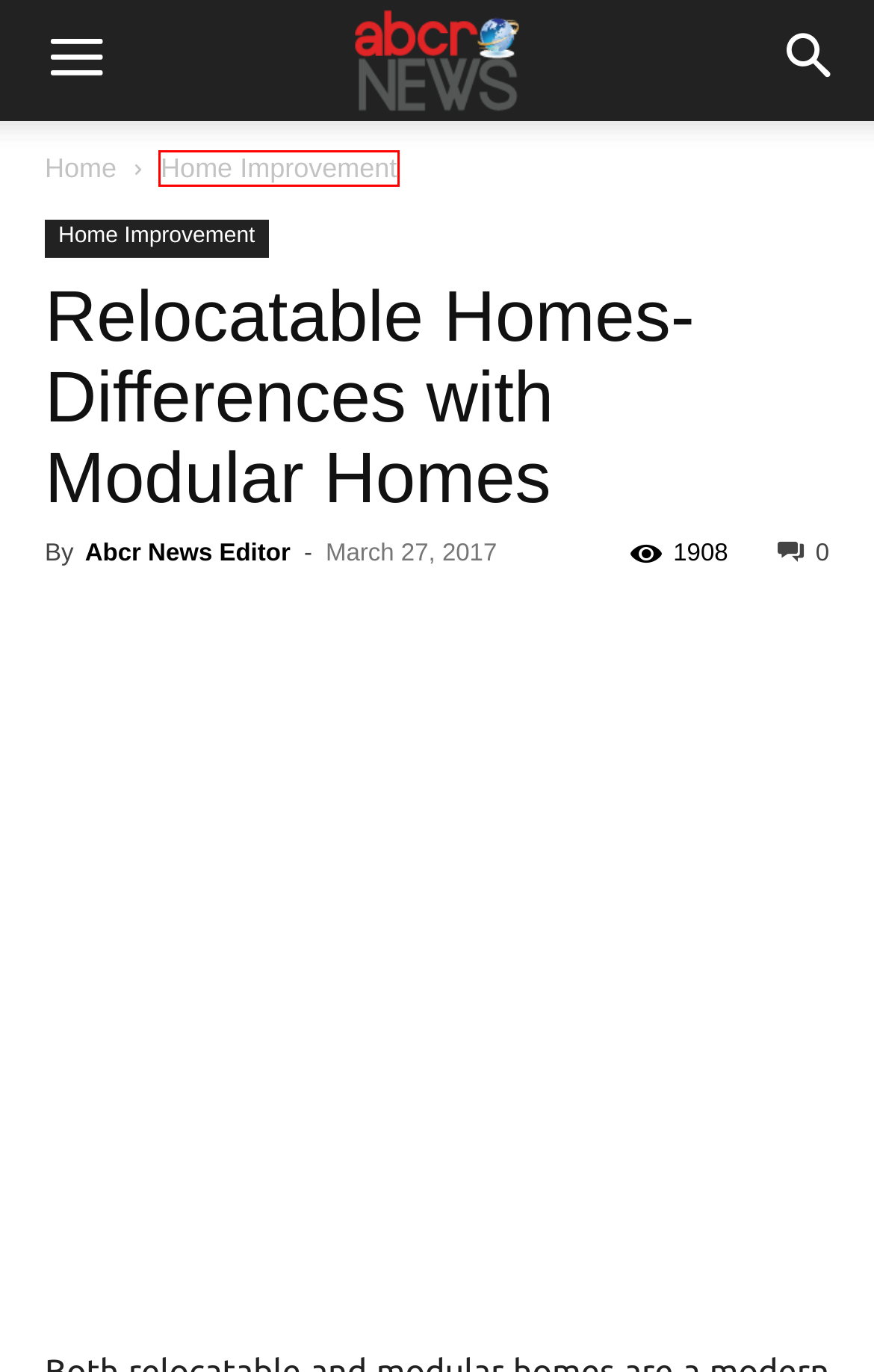Given a screenshot of a webpage with a red bounding box, please pick the webpage description that best fits the new webpage after clicking the element inside the bounding box. Here are the candidates:
A. Home Improvement Archives - AbcrNews
B. India crashed out of FIFA World Cup 2026 qualifiers after losing 1-2 against Qatar
C. Modular Homes Archives - AbcrNews
D. Online News Platform | Breaking News & Live News | India News
E. Abcr News Editor, Author at AbcrNews
F. Acquire Flawless Printing Services from Professional Online Printing Service - AbcrNews
G. Top Home Remedies for Anal Itching - AbcrNews
H. Qatar's Controversial Goal Knocks India Out of FIFA World Cup Qualification Hunt

A